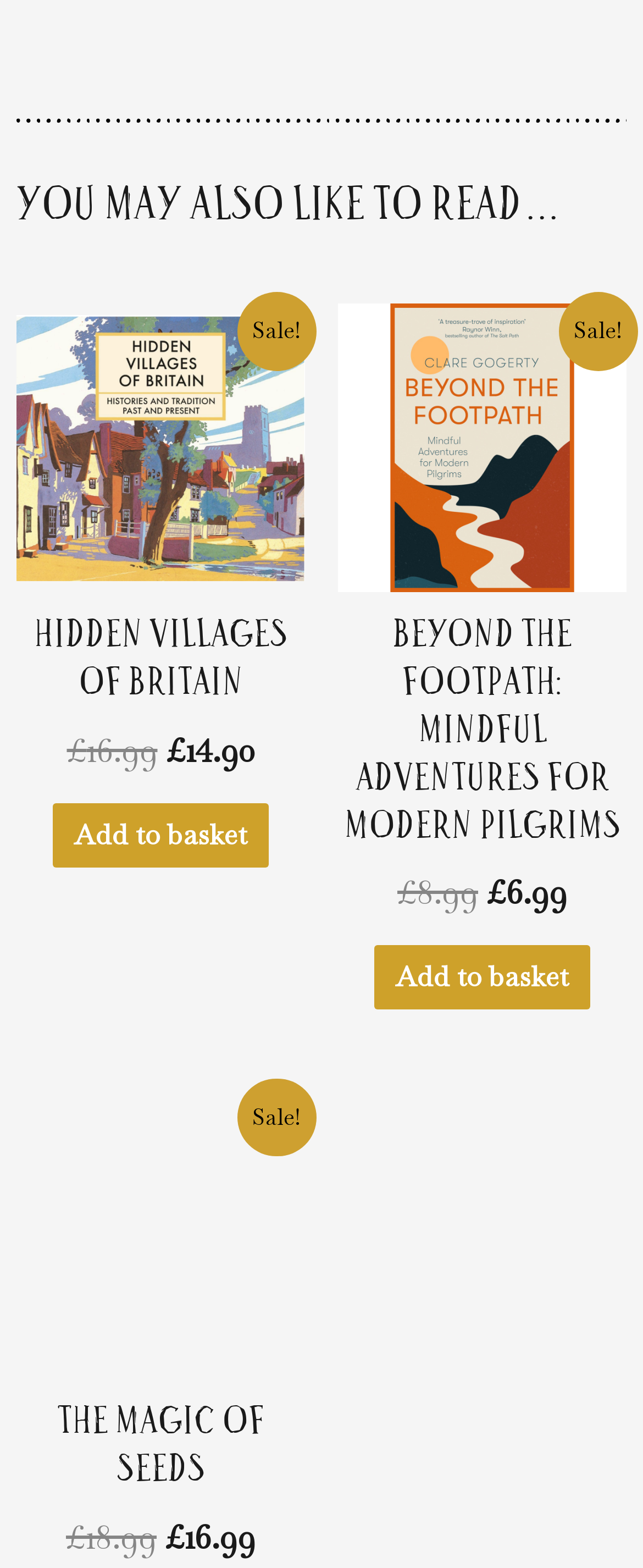From the given element description: "parent_node: Sale!", find the bounding box for the UI element. Provide the coordinates as four float numbers between 0 and 1, in the order [left, top, right, bottom].

[0.526, 0.193, 0.974, 0.377]